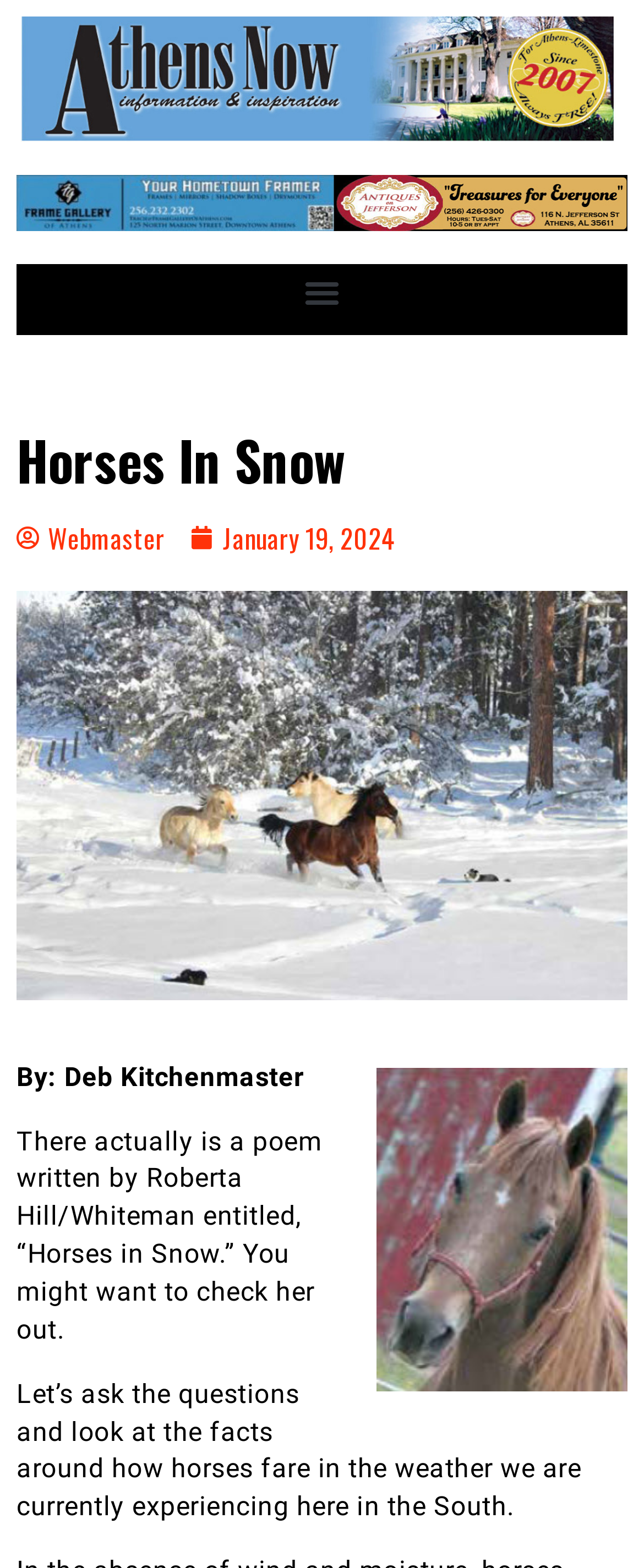What is the topic of the poem mentioned in the article?
Look at the image and respond with a single word or a short phrase.

Horses in Snow